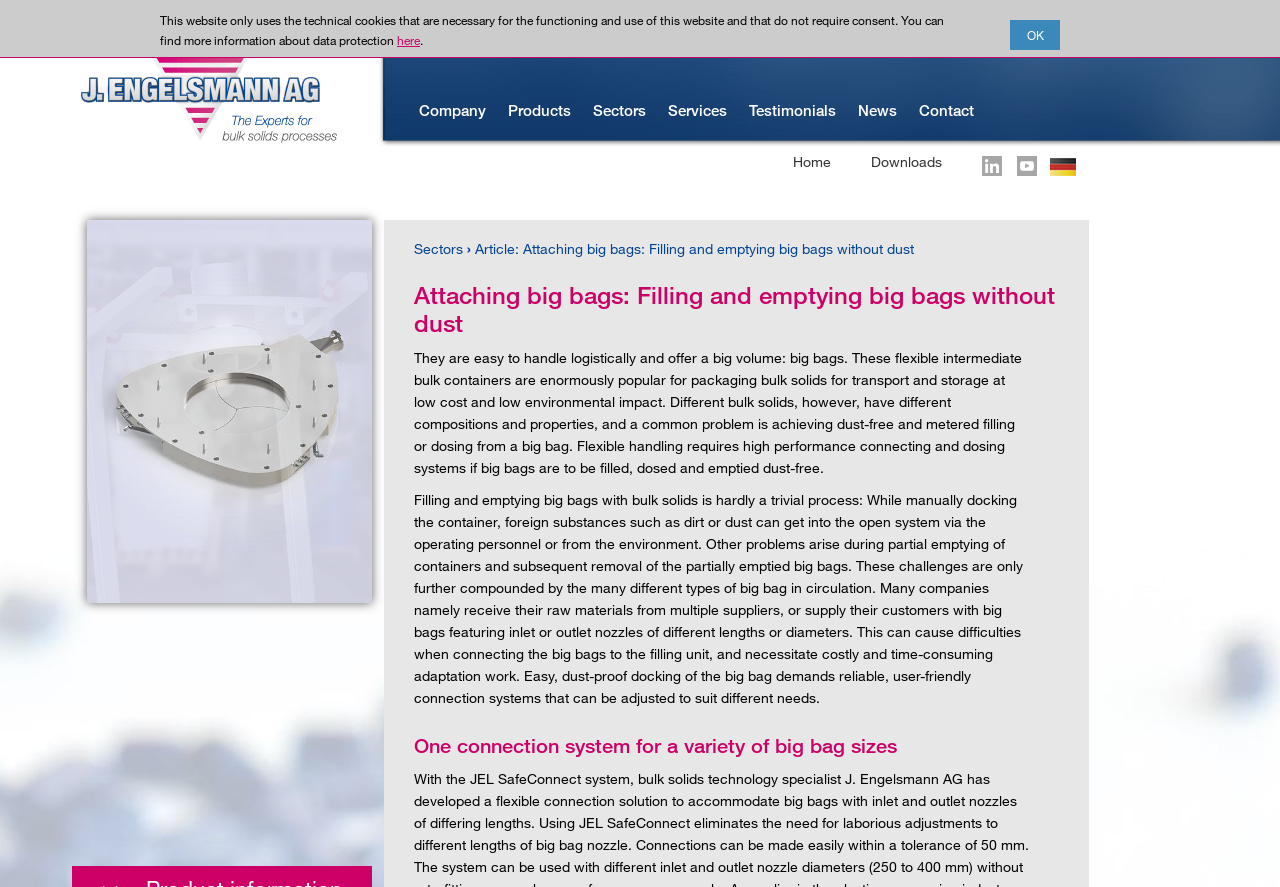What is the company name?
Please use the visual content to give a single word or phrase answer.

Engelsmann